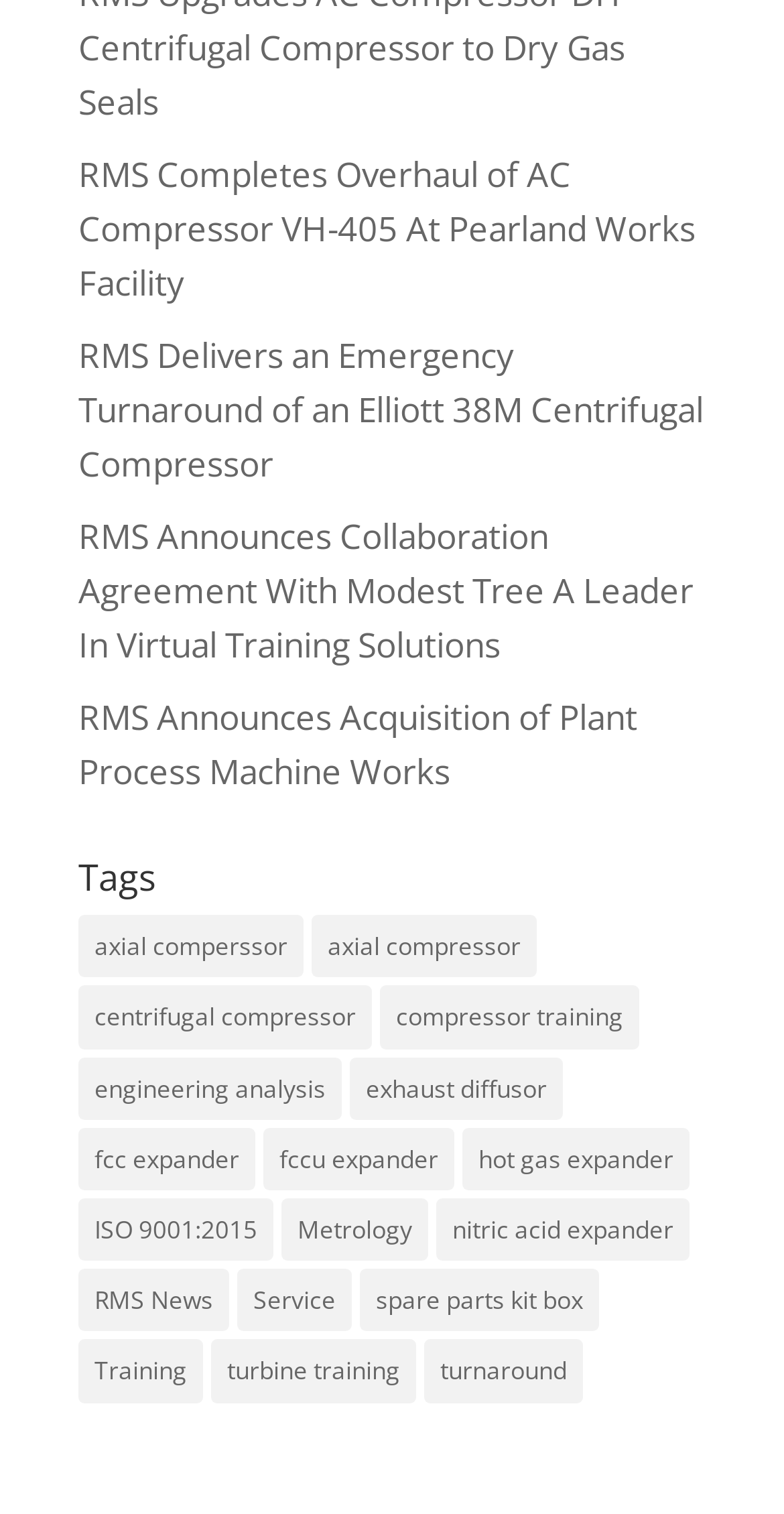What is the topic of the first link on the webpage?
Look at the image and respond with a one-word or short phrase answer.

RMS Completes Overhaul of AC Compressor VH-405 At Pearland Works Facility